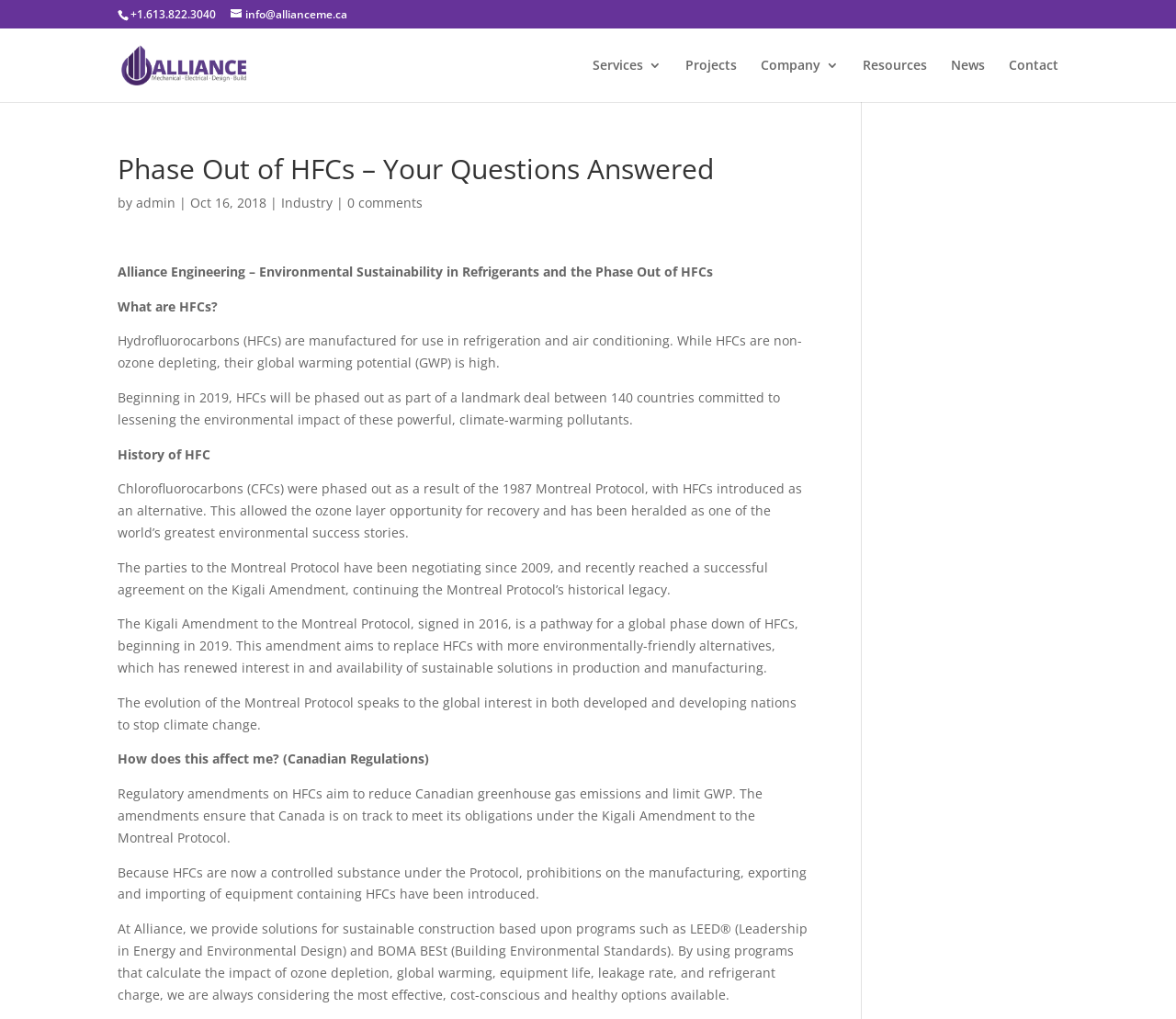Summarize the webpage with intricate details.

The webpage is about the phase-out of Hydrofluorocarbons (HFCs) and its implications, presented by Alliance Engineering. At the top, there is a header section with the company's logo, contact information, and a navigation menu with links to various sections such as Services, Projects, Company, Resources, News, and Contact.

Below the header, there is a main heading that reads "Phase Out of HFCs – Your Questions Answered". This is followed by a section with the article's metadata, including the author "admin", the date "Oct 16, 2018", and a category "Industry" with no comments.

The main content of the webpage is divided into several sections. The first section provides an introduction to HFCs, explaining what they are and their impact on the environment. The next section discusses the history of HFCs, including their introduction as an alternative to Chlorofluorocarbons (CFCs) and the subsequent negotiations leading to the Kigali Amendment to the Montreal Protocol.

The following sections explain the implications of the phase-out of HFCs, including the Canadian regulations and how they affect individuals. The webpage also highlights Alliance Engineering's commitment to sustainable construction and its solutions based on programs such as LEED and BOMA BESt.

Throughout the webpage, there are no images except for the company logo at the top. The layout is clean, with a clear hierarchy of headings and paragraphs, making it easy to follow and understand the content.